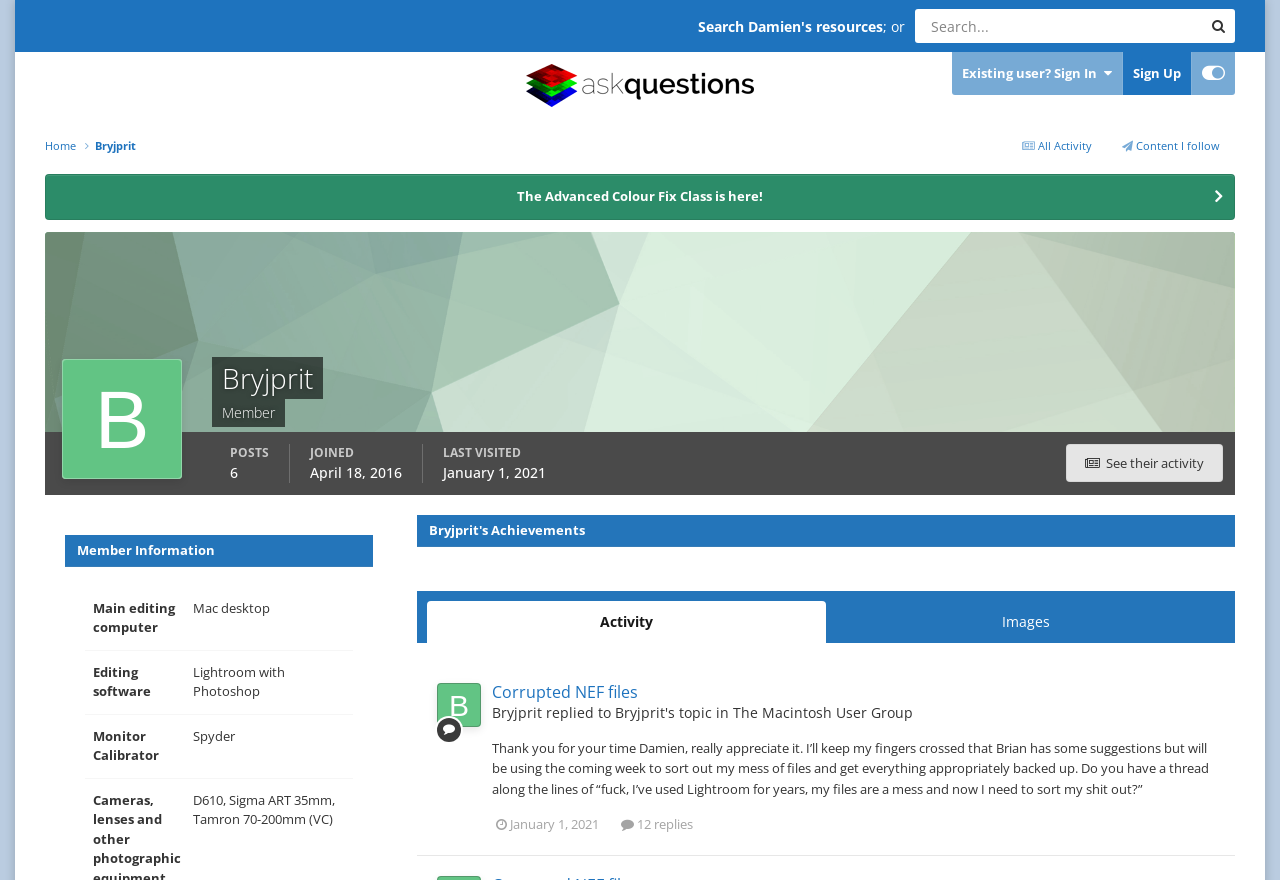What is the search functionality provided on the webpage?
Respond to the question with a single word or phrase according to the image.

Search Damien's resources